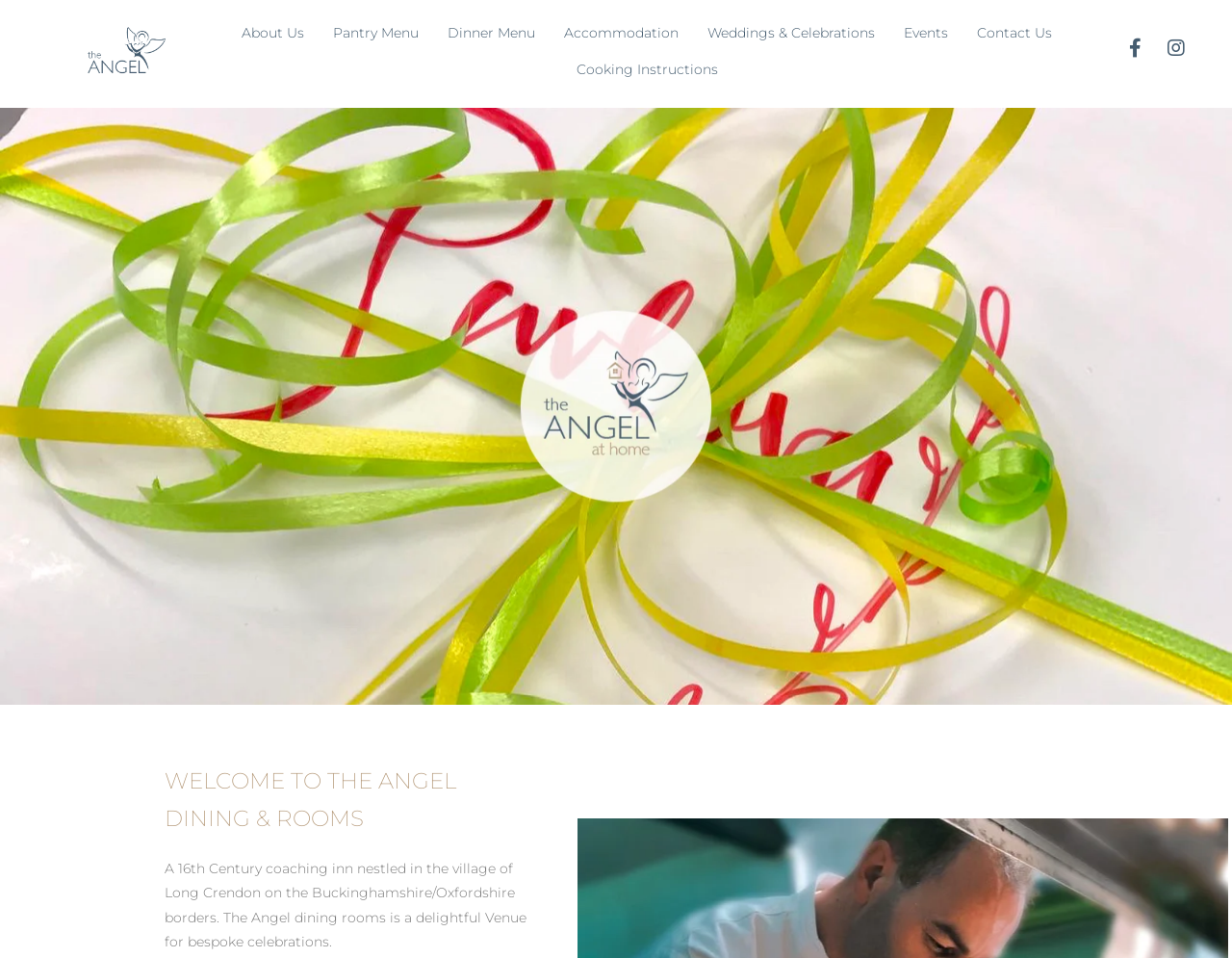Can you find the bounding box coordinates for the element to click on to achieve the instruction: "Read welcome message"?

[0.133, 0.796, 0.446, 0.875]